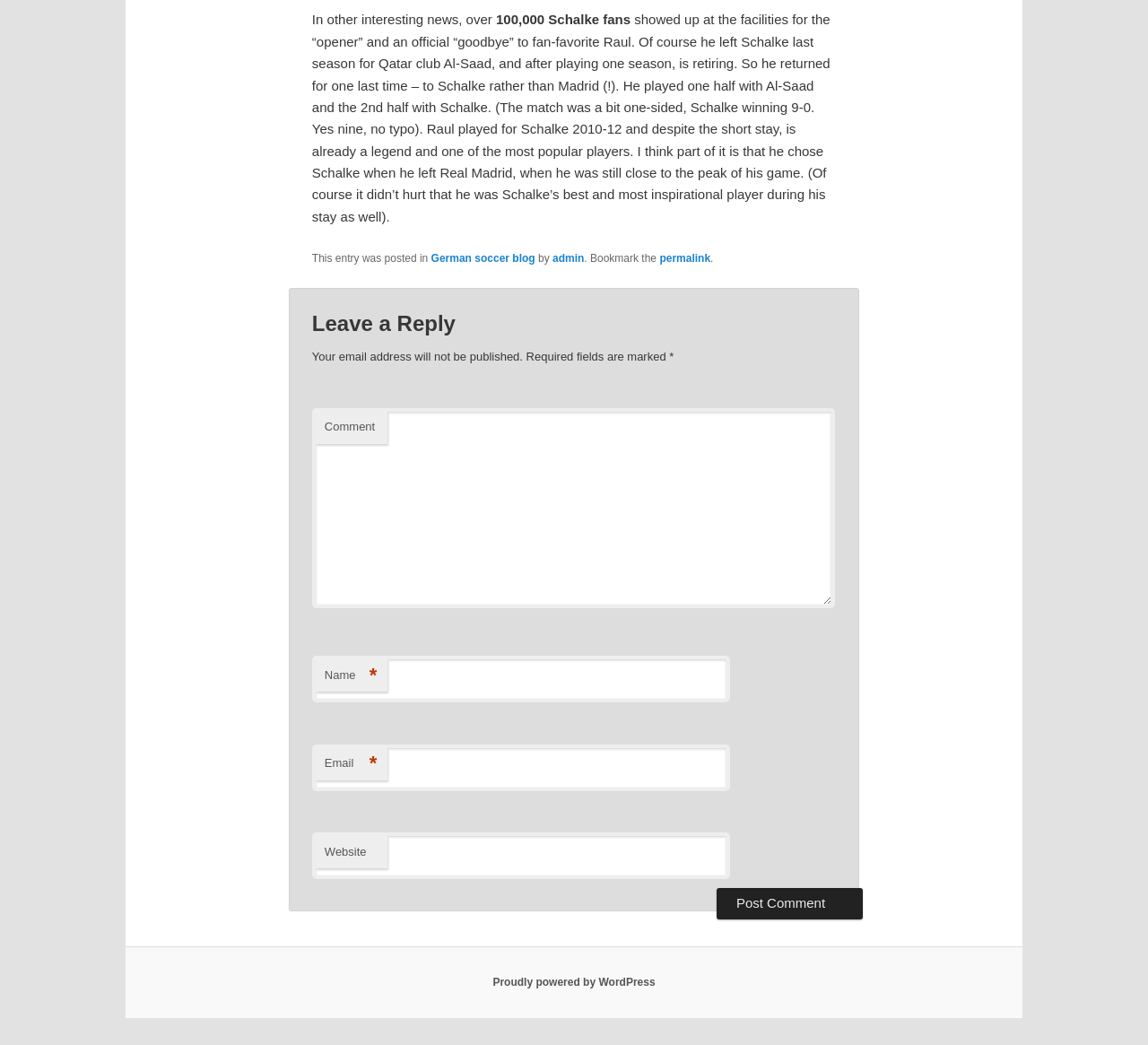From the details in the image, provide a thorough response to the question: What is the name of the platform powering the website?

The name of the platform powering the website is WordPress, which is mentioned in the footer of the webpage as 'Proudly powered by WordPress'.